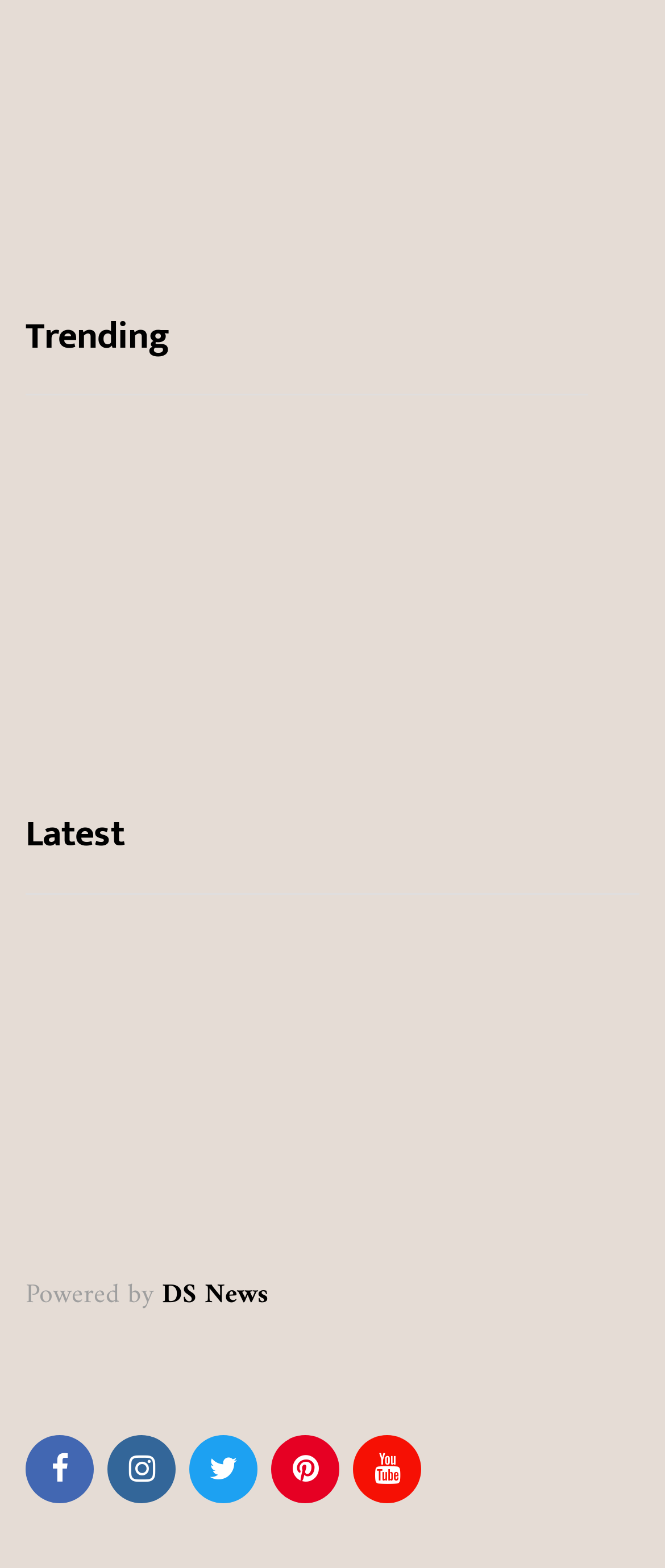Respond to the question below with a concise word or phrase:
What is the title of the article below the category 'FOOD'?

Best Popeyes Menu Items (From a Nutritionist’s POV)